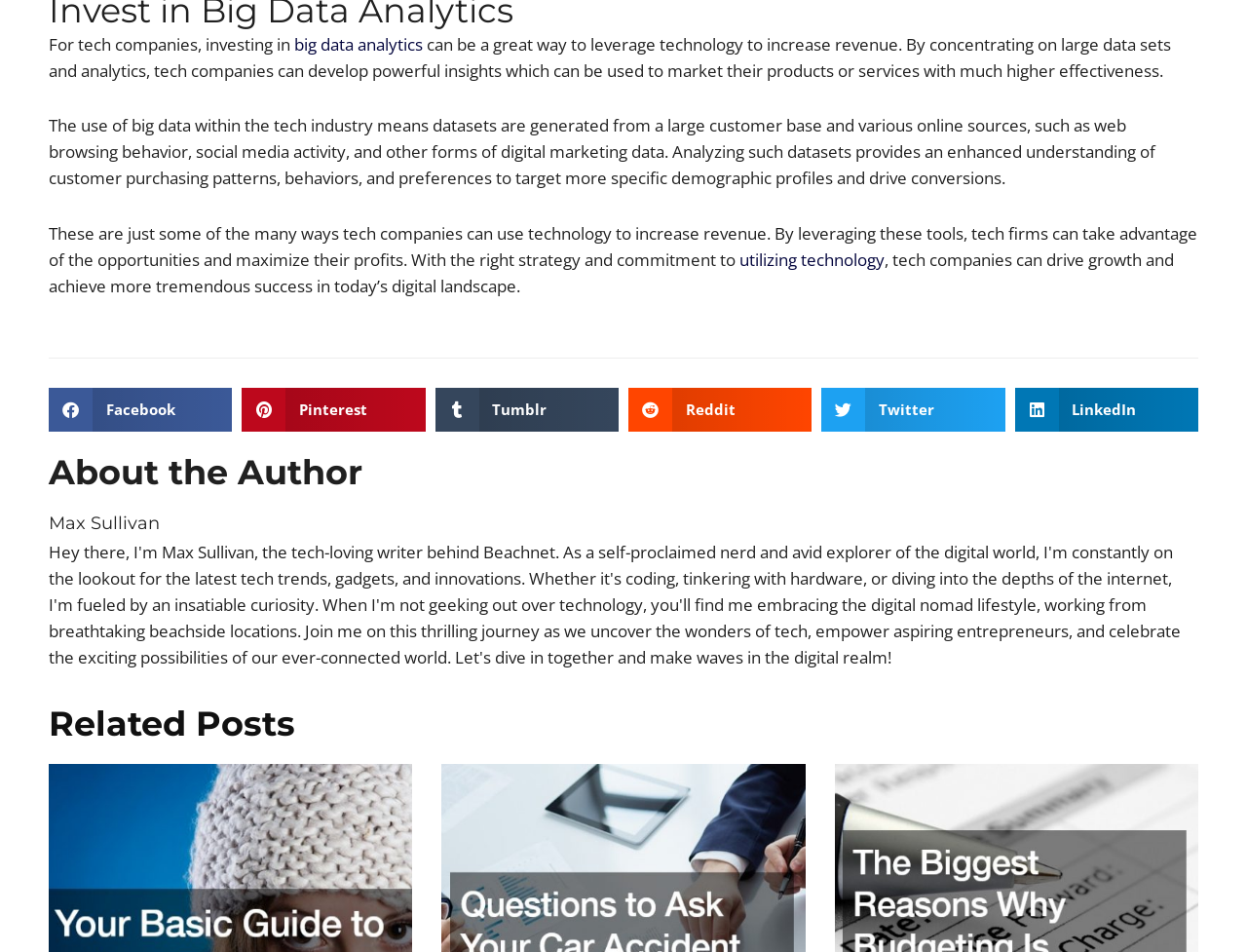What is the section below the article about?
Using the image, elaborate on the answer with as much detail as possible.

The section below the article is about related posts, as indicated by the heading 'Related Posts'.